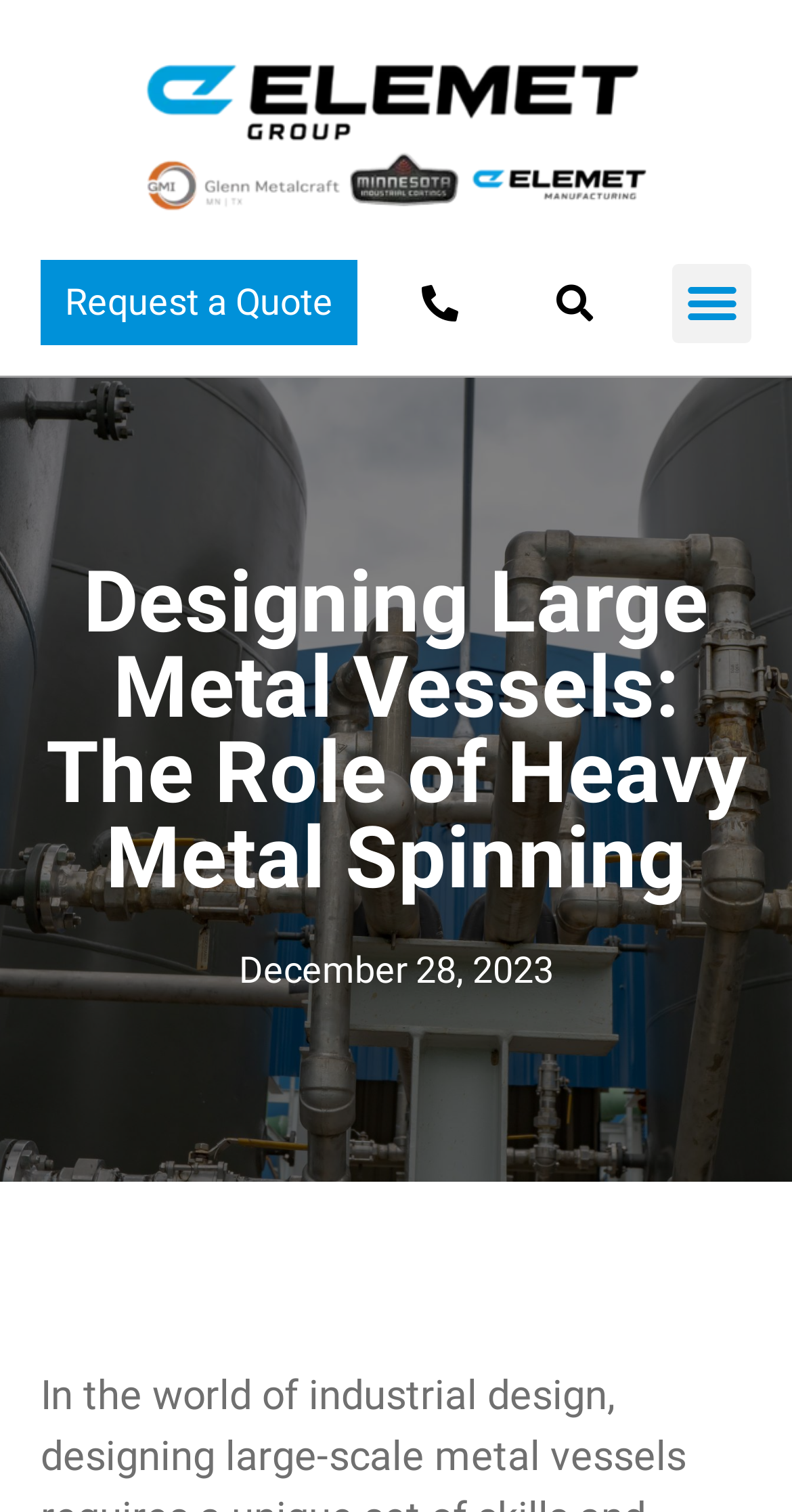Can you look at the image and give a comprehensive answer to the question:
What is the purpose of the search button?

I found the search button by looking at the button element with the text 'Search' which is located at the coordinates [0.683, 0.178, 0.768, 0.223] and is a child of the search element. The purpose of this button is to initiate a search.